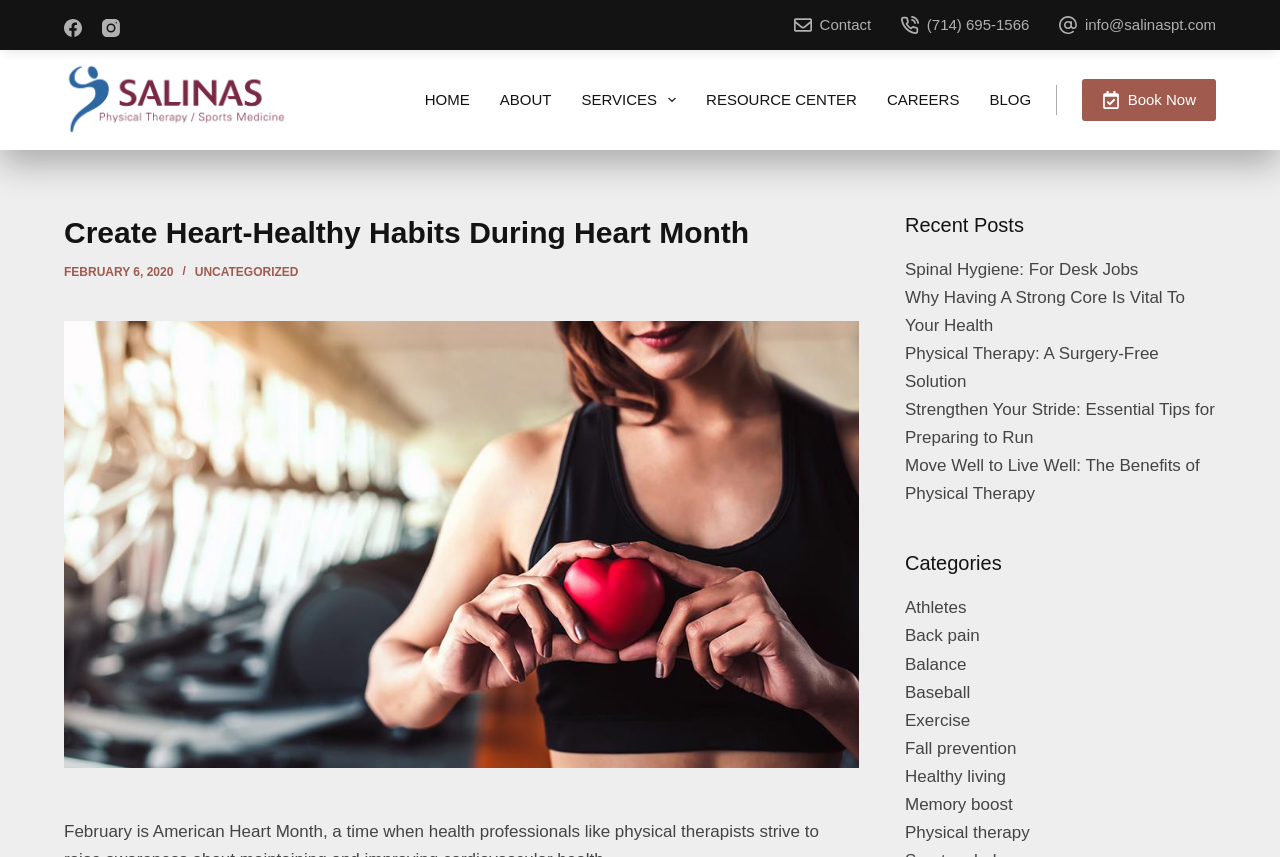Determine the bounding box coordinates for the HTML element described here: "Physical Therapy: A Surgery-Free Solution".

[0.707, 0.402, 0.905, 0.456]